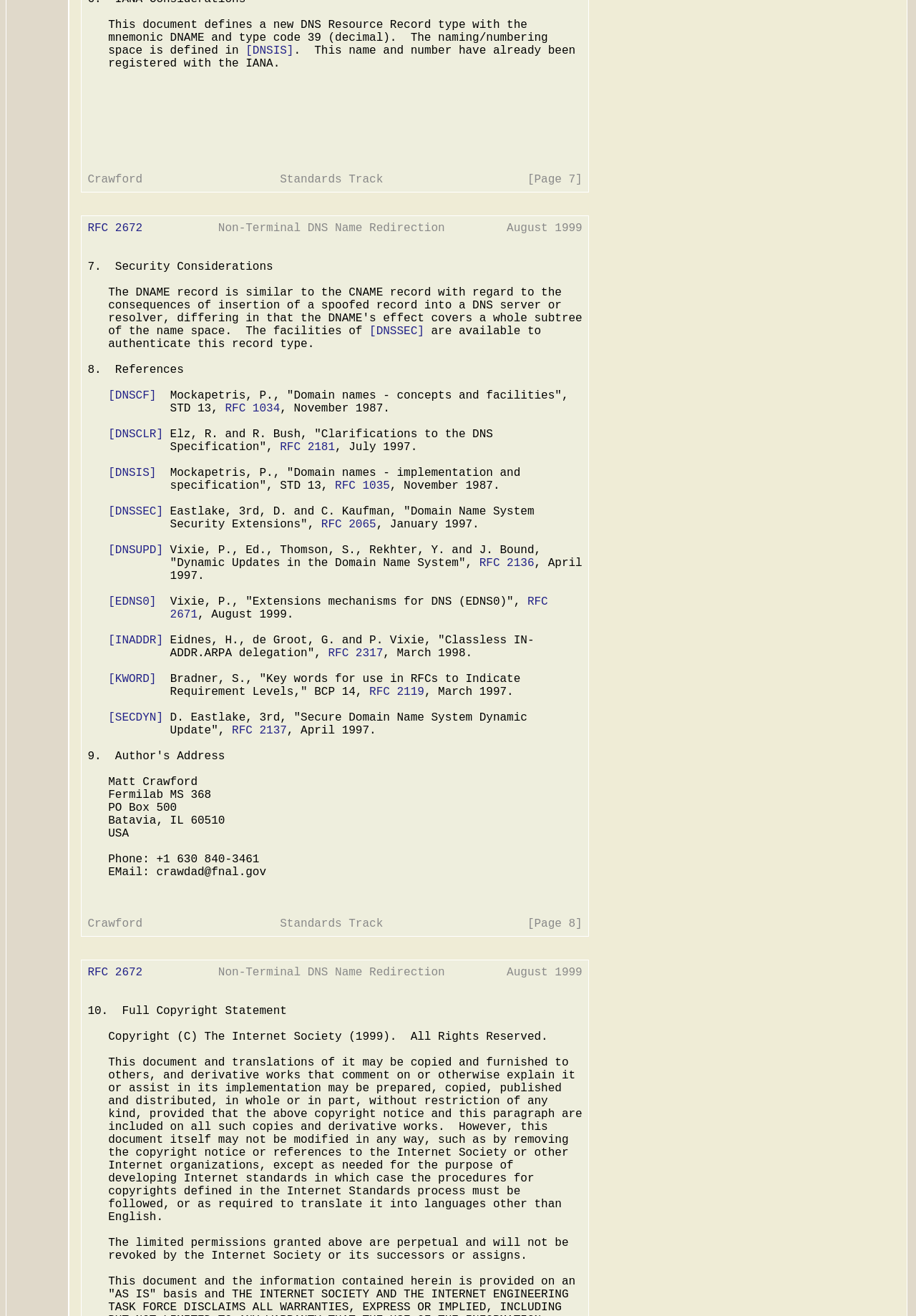Provide the bounding box coordinates for the area that should be clicked to complete the instruction: "Click the link to RFC 2672".

[0.096, 0.169, 0.156, 0.178]